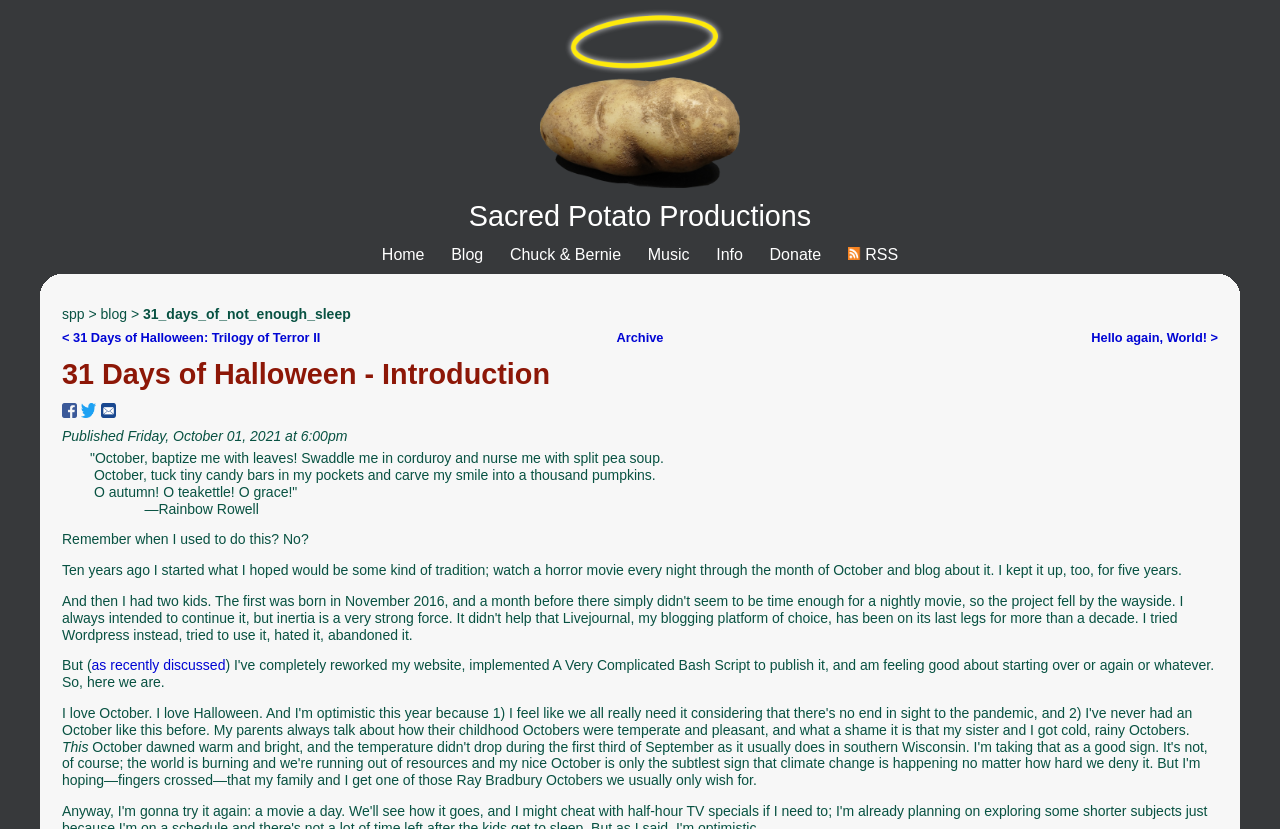How many navigation links are there?
From the image, provide a succinct answer in one word or a short phrase.

9